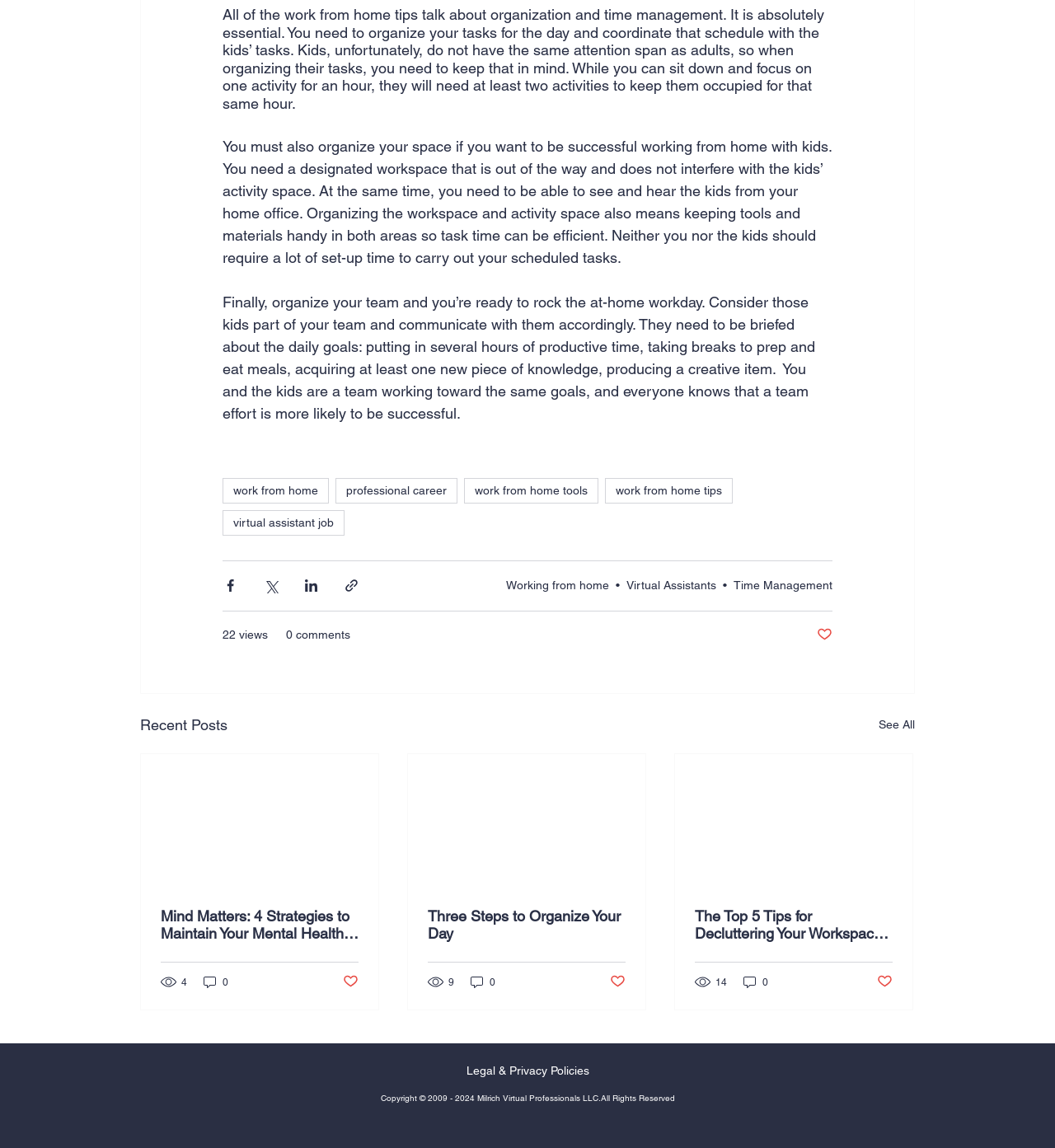Based on the image, provide a detailed response to the question:
What is the main topic of the webpage?

The webpage appears to be discussing tips and strategies for working from home with kids, as evident from the static text elements that mention organizing tasks, workspace, and team communication.